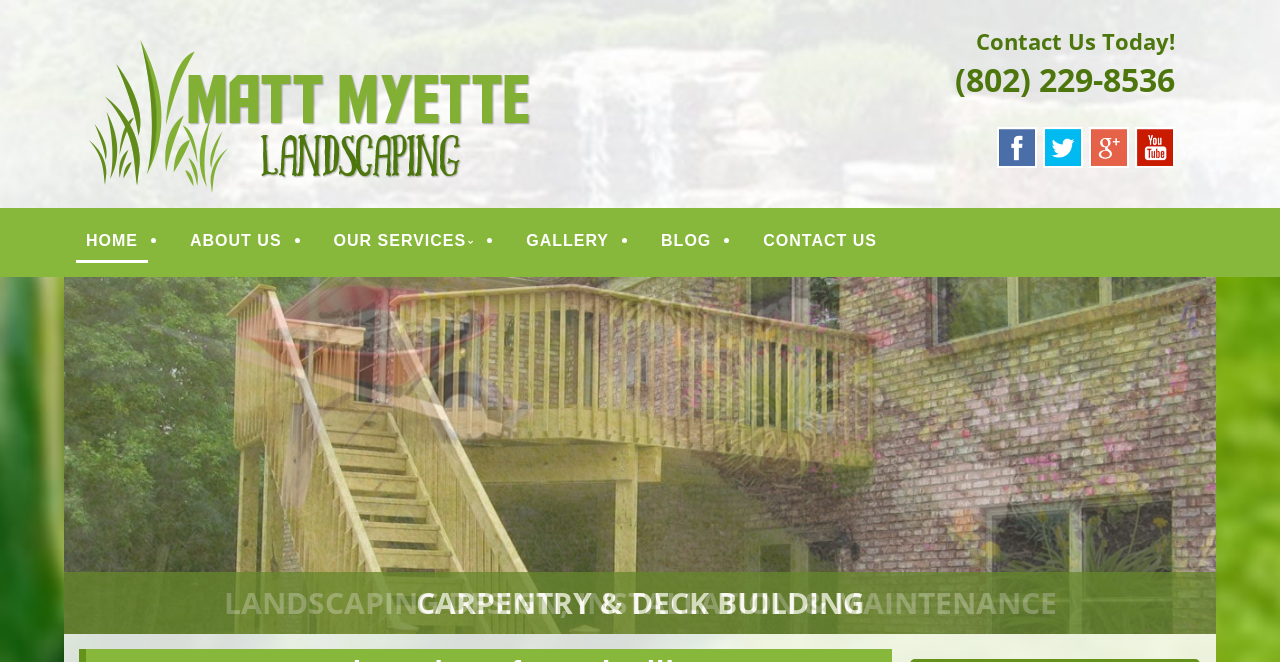Find the bounding box coordinates for the UI element that matches this description: "CONTACT US".

[0.588, 0.329, 0.693, 0.393]